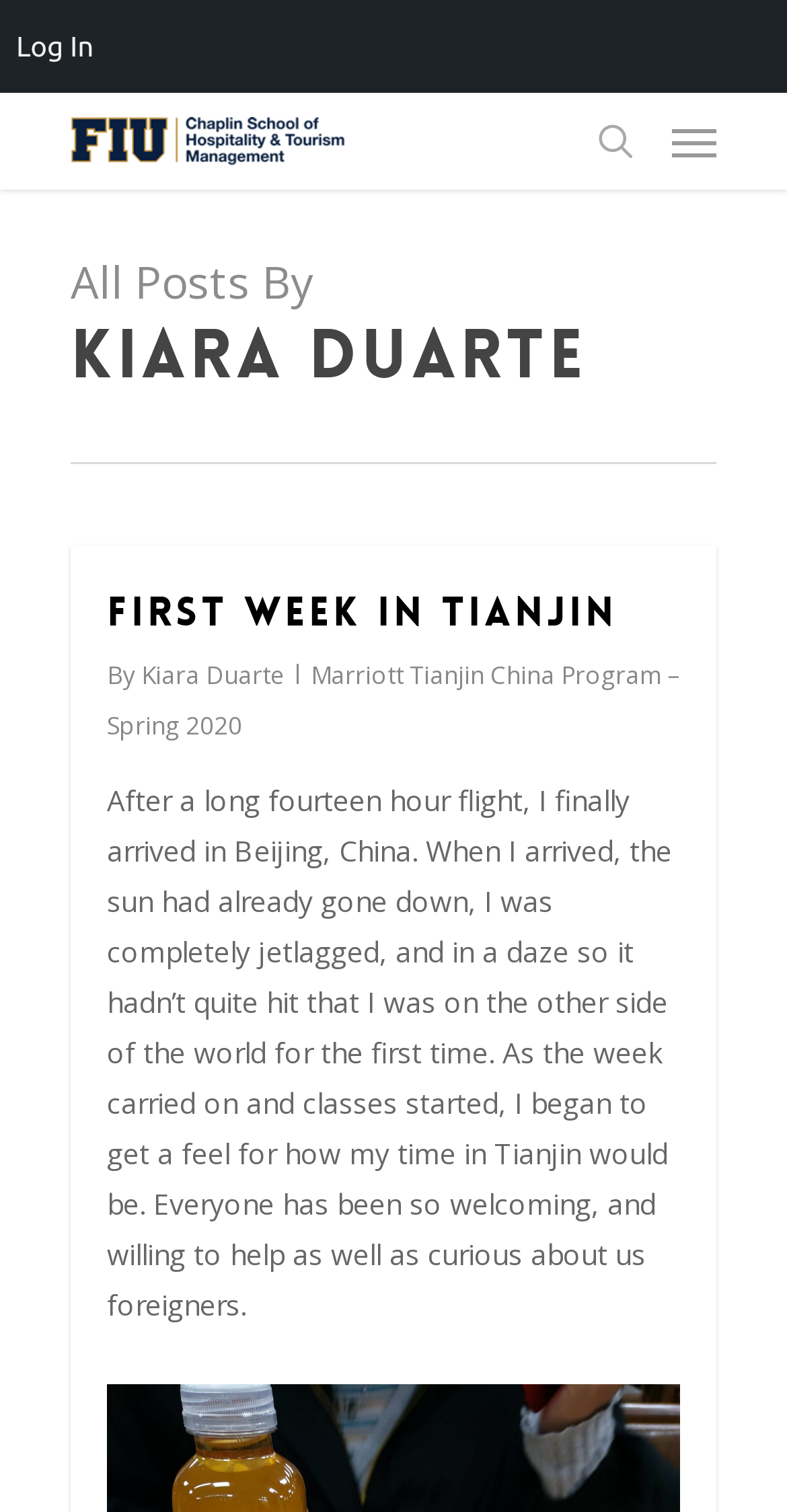Find the bounding box coordinates for the HTML element described as: "search". The coordinates should consist of four float values between 0 and 1, i.e., [left, top, right, bottom].

[0.738, 0.077, 0.826, 0.109]